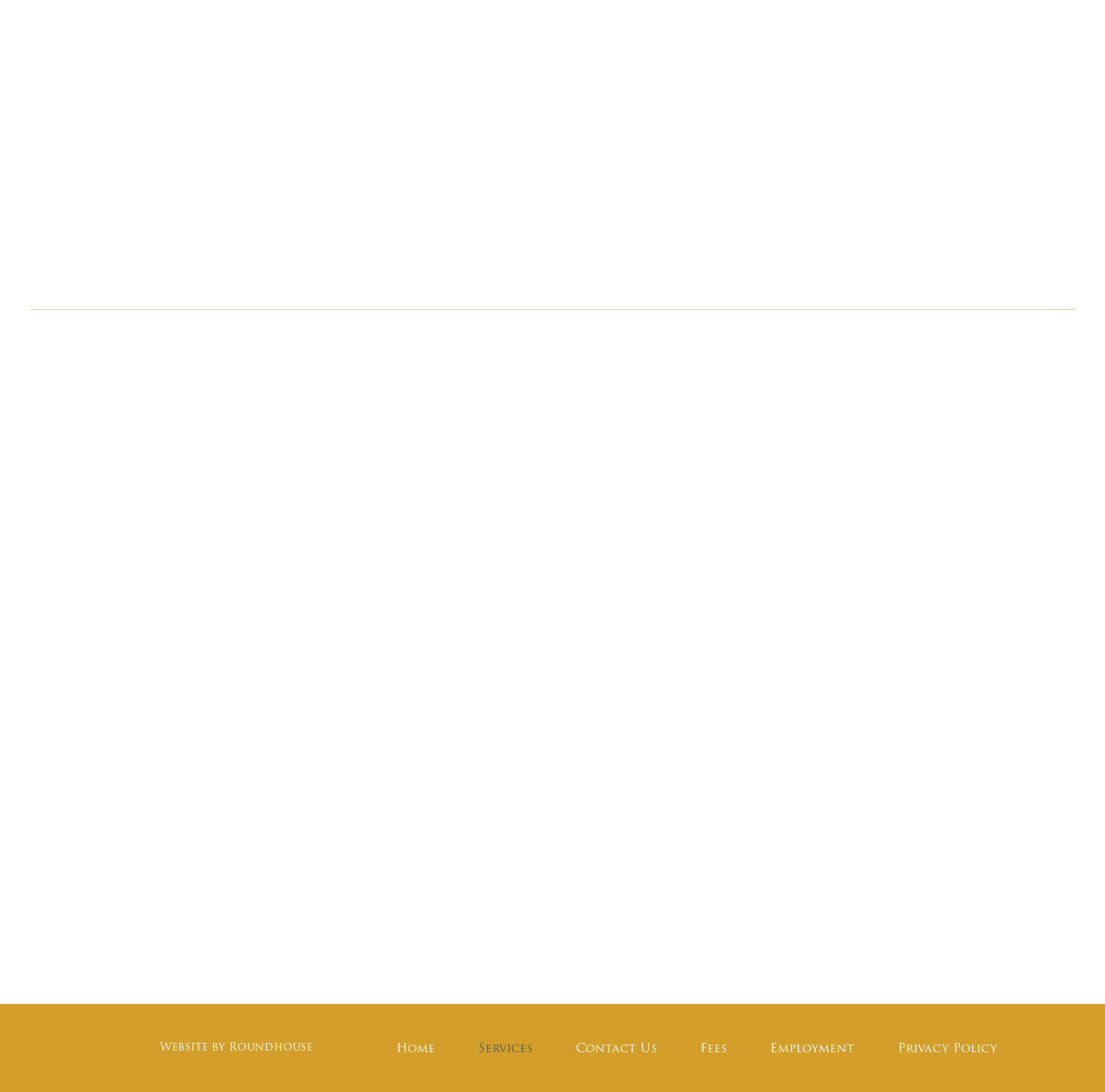What is the company credited for the website?
Use the information from the screenshot to give a comprehensive response to the question.

The link 'Website by Roundhouse' at the bottom of the webpage suggests that the company Roundhouse is credited with designing and developing the website.